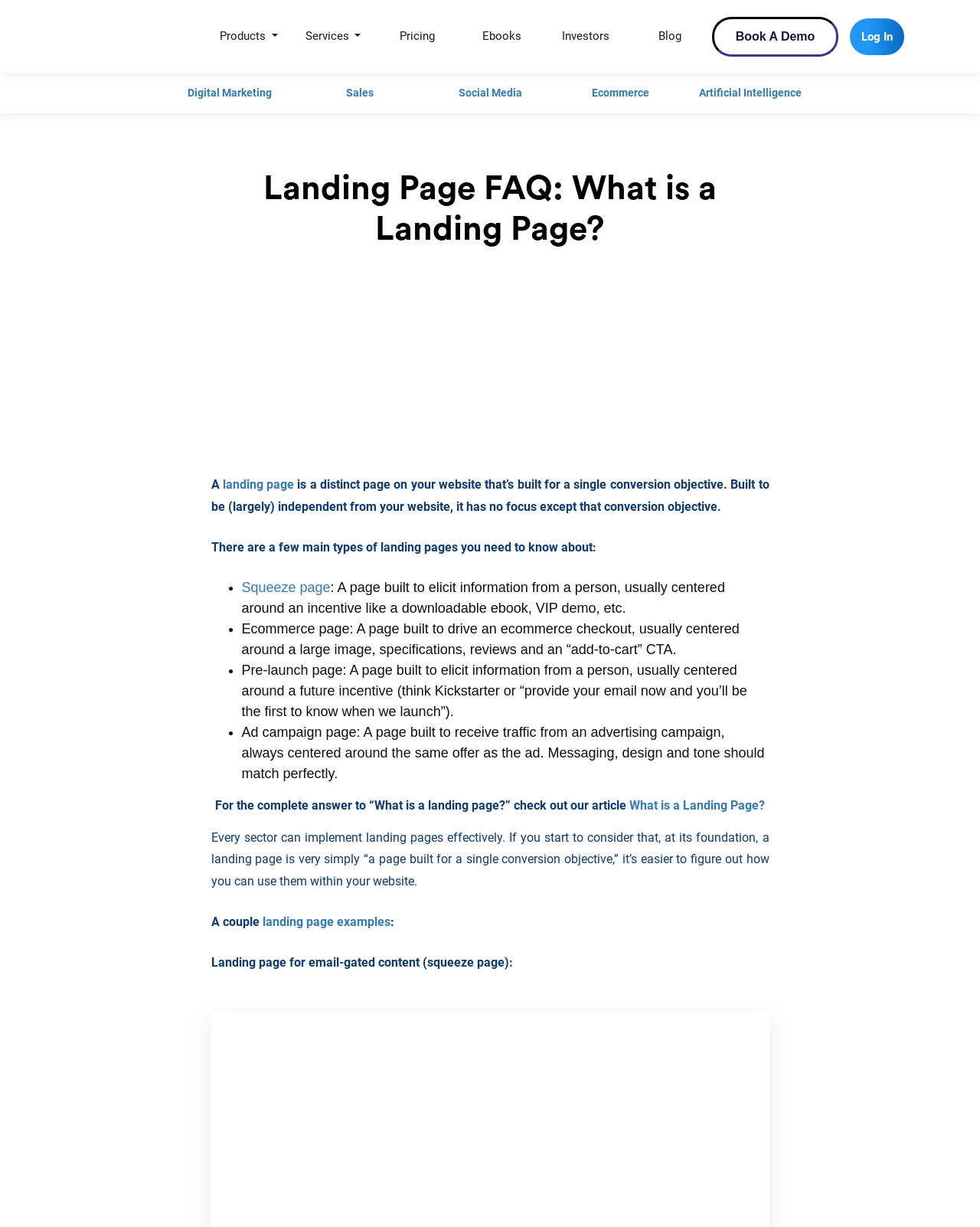Find the bounding box of the UI element described as: "Products". The bounding box coordinates should be given as four float values between 0 and 1, i.e., [left, top, right, bottom].

[0.211, 0.018, 0.297, 0.042]